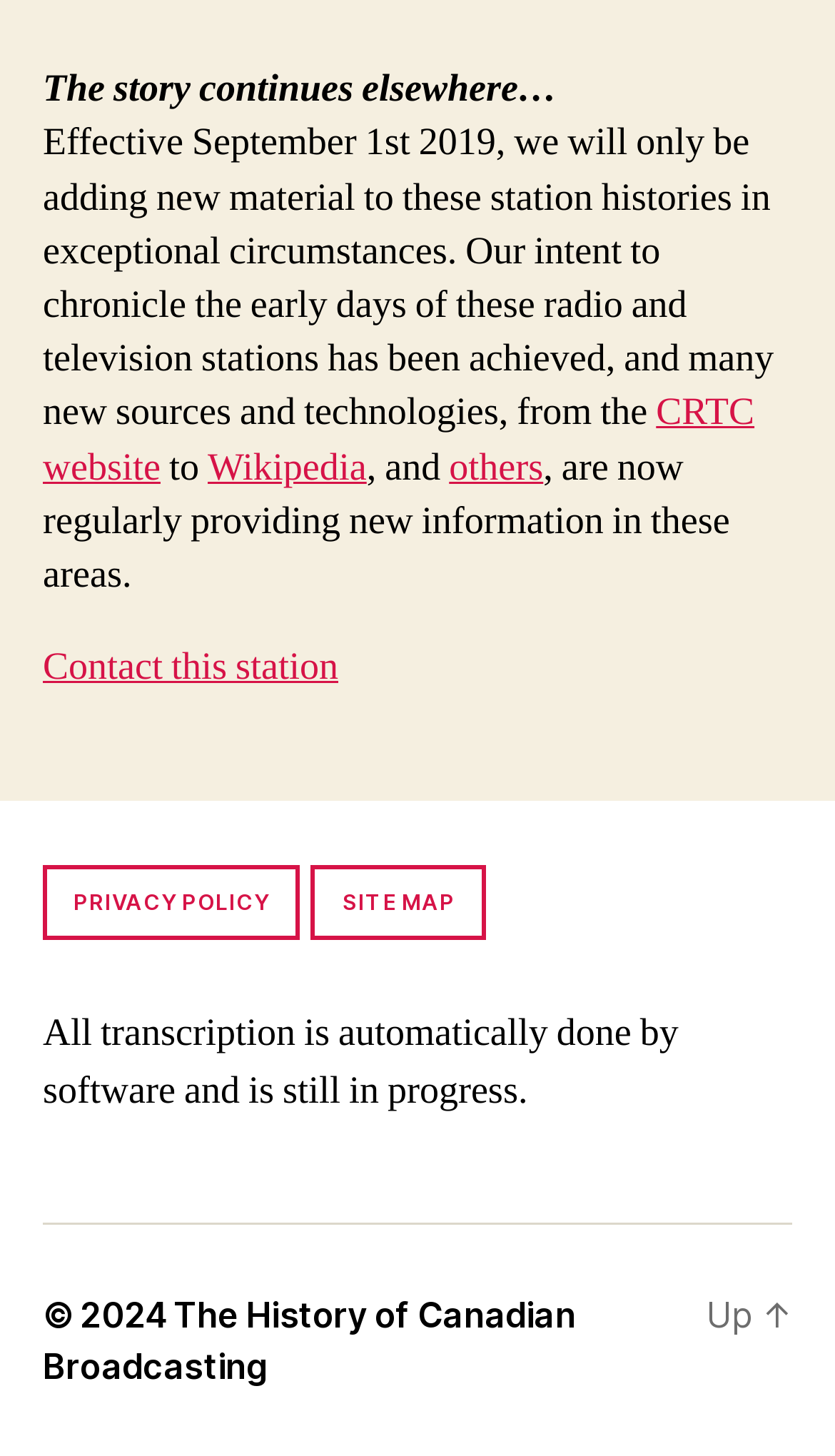Locate the bounding box coordinates of the clickable area to execute the instruction: "go to the site map". Provide the coordinates as four float numbers between 0 and 1, represented as [left, top, right, bottom].

[0.373, 0.594, 0.582, 0.645]